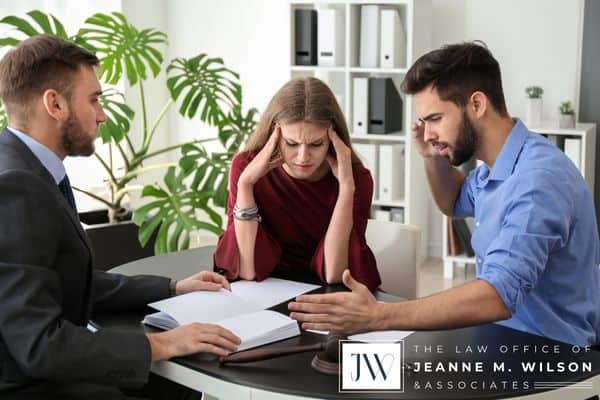What is the name of the law office?
Provide an in-depth and detailed explanation in response to the question.

The caption explicitly states the name of the law office as 'The Law Office of Jeanne M. Wilson & Associates', which is visible in the image.